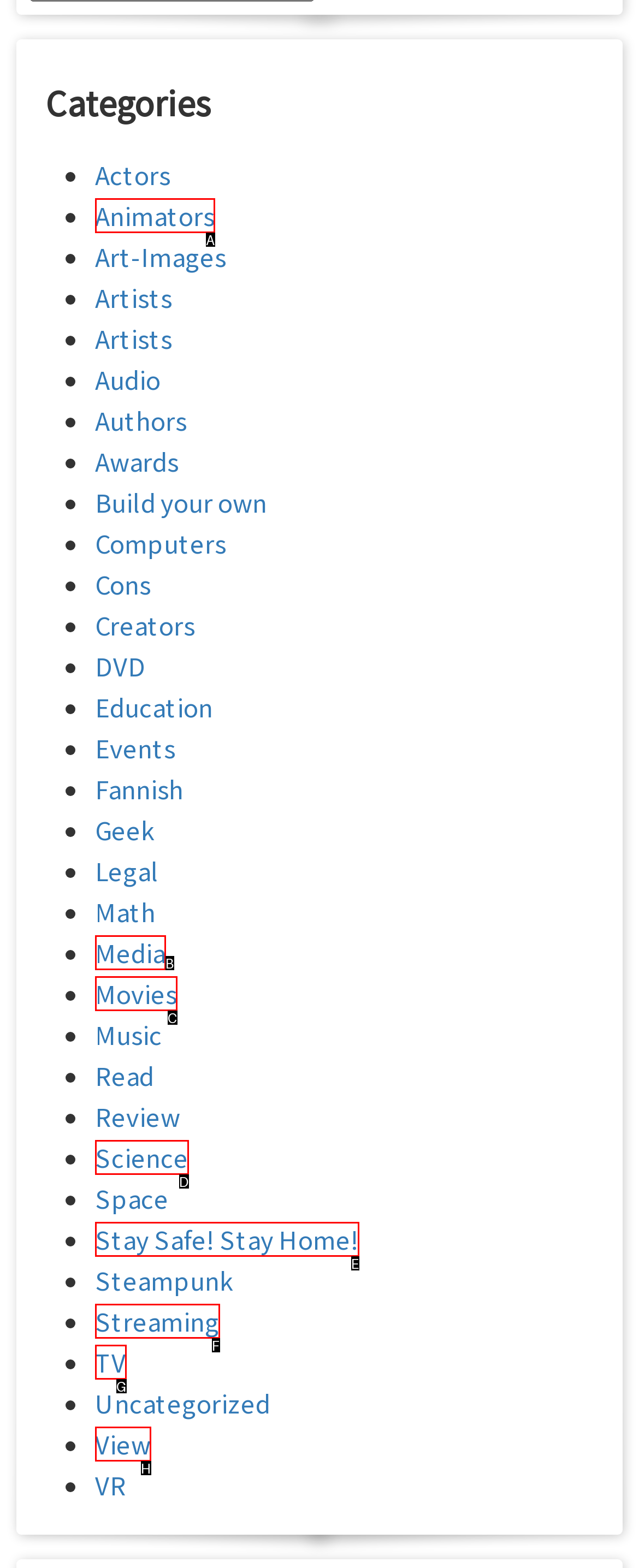Identify the UI element that corresponds to this description: TV
Respond with the letter of the correct option.

G